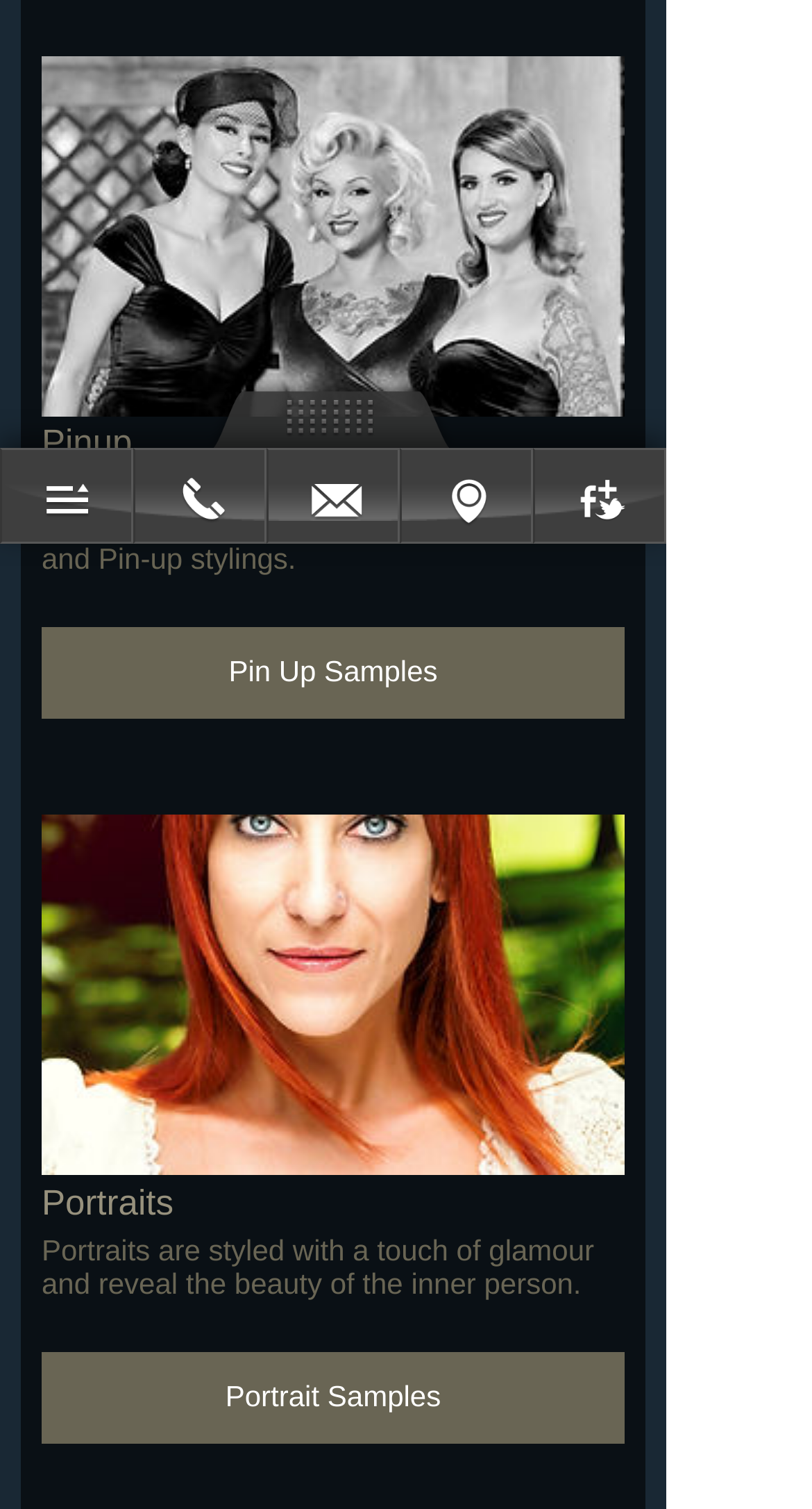Identify the bounding box for the UI element that is described as follows: "Portrait Samples".

[0.051, 0.896, 0.769, 0.957]